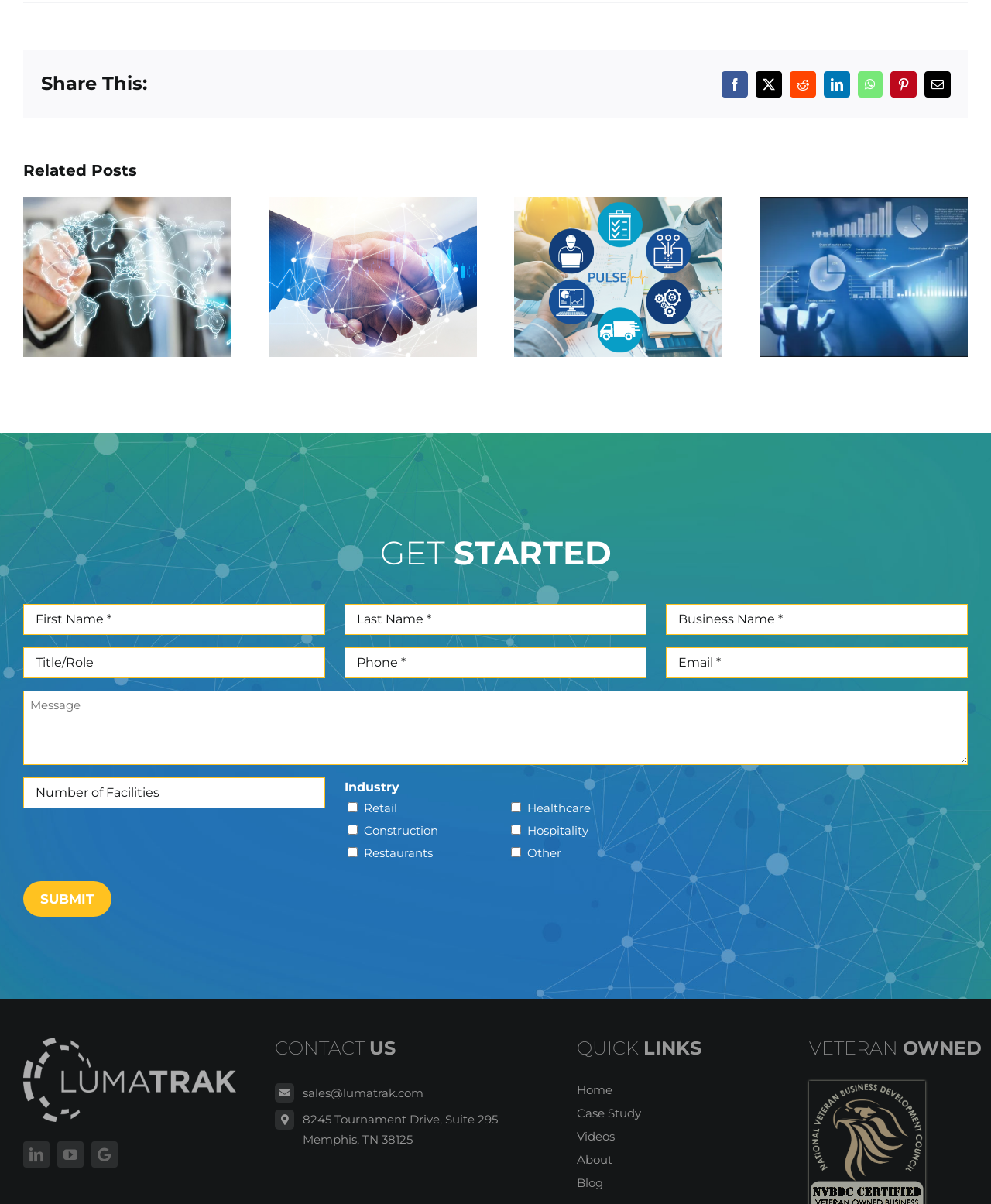Indicate the bounding box coordinates of the clickable region to achieve the following instruction: "Contact us via email."

[0.305, 0.901, 0.427, 0.914]